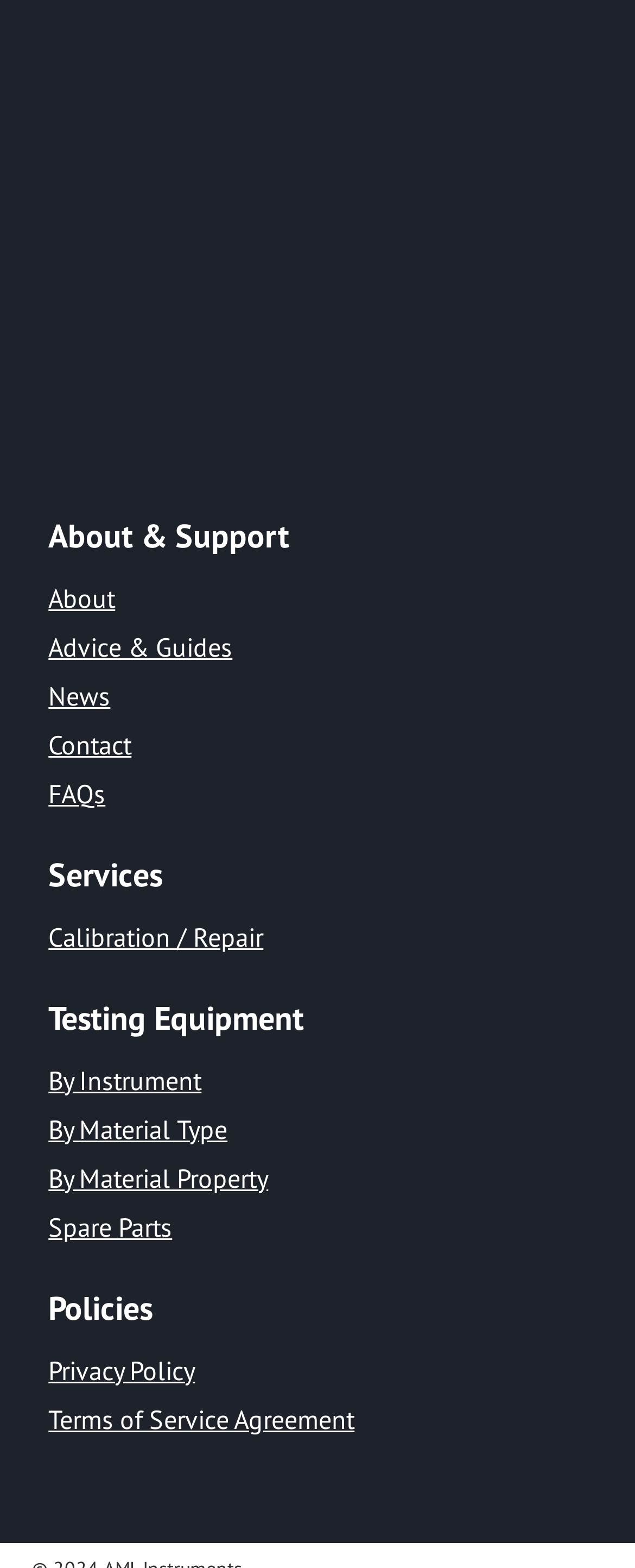What is the last link in the Policies section?
Using the picture, provide a one-word or short phrase answer.

Terms of Service Agreement